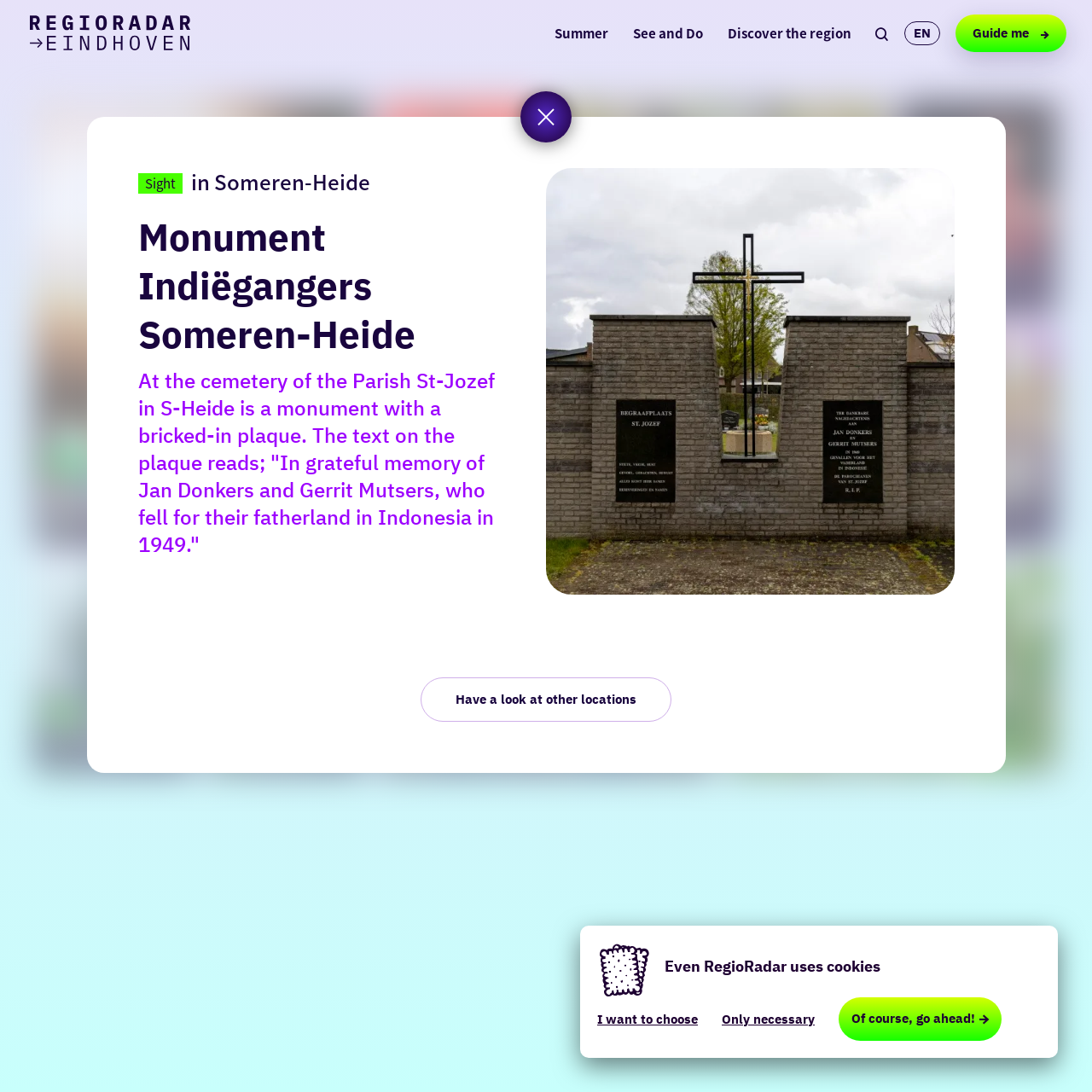Locate the bounding box coordinates of the element you need to click to accomplish the task described by this instruction: "Explore the region".

[0.657, 0.015, 0.789, 0.045]